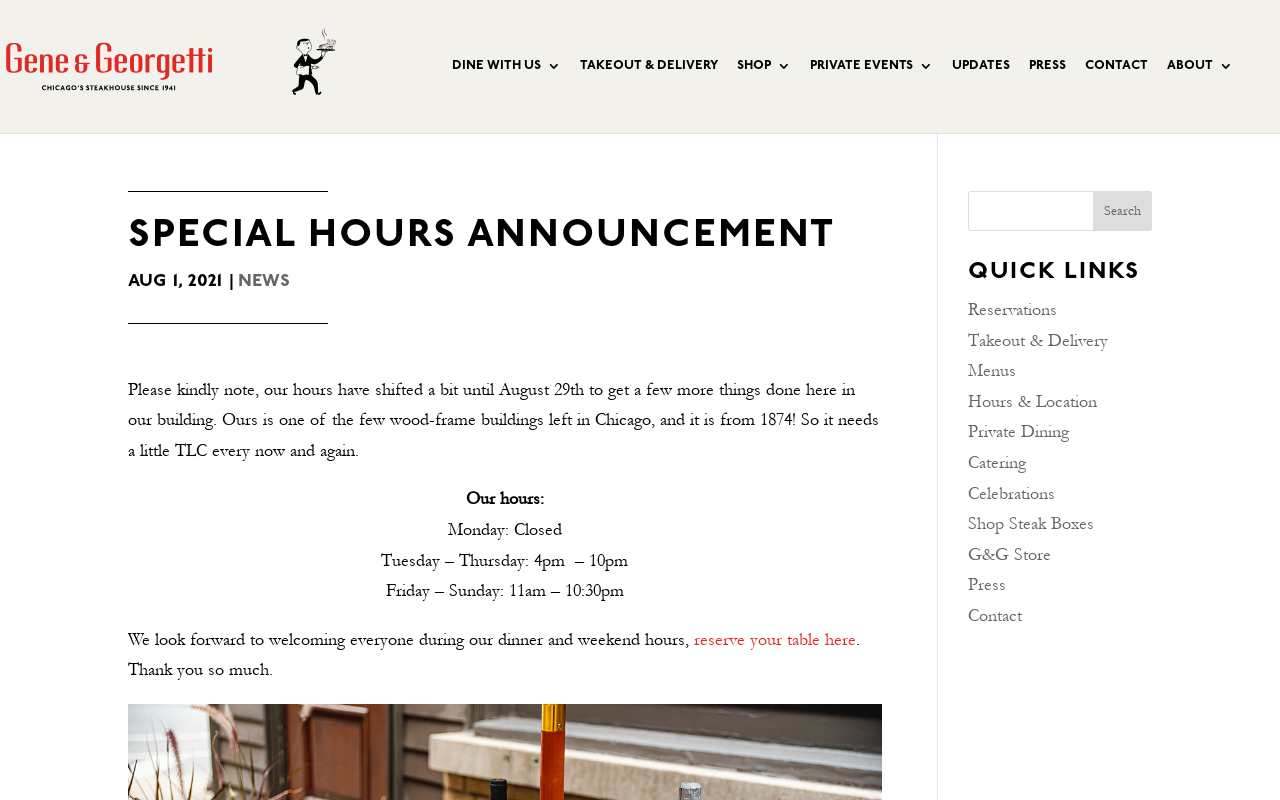Determine the bounding box of the UI component based on this description: "reserve your table here". The bounding box coordinates should be four float values between 0 and 1, i.e., [left, top, right, bottom].

[0.542, 0.786, 0.669, 0.812]